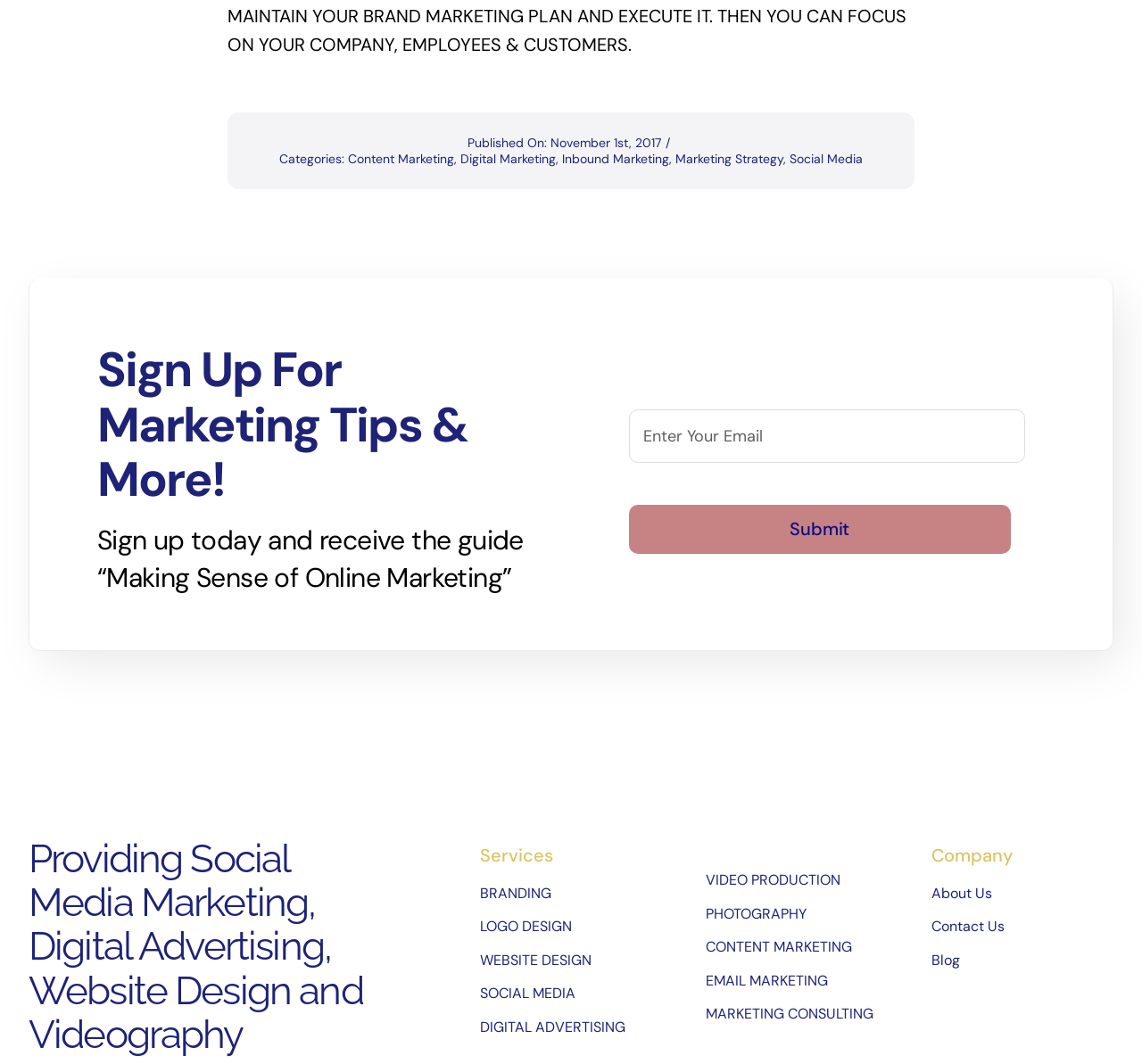Please identify the bounding box coordinates of the element's region that needs to be clicked to fulfill the following instruction: "Read about the MULTI Linear Motor Elevator". The bounding box coordinates should consist of four float numbers between 0 and 1, i.e., [left, top, right, bottom].

None